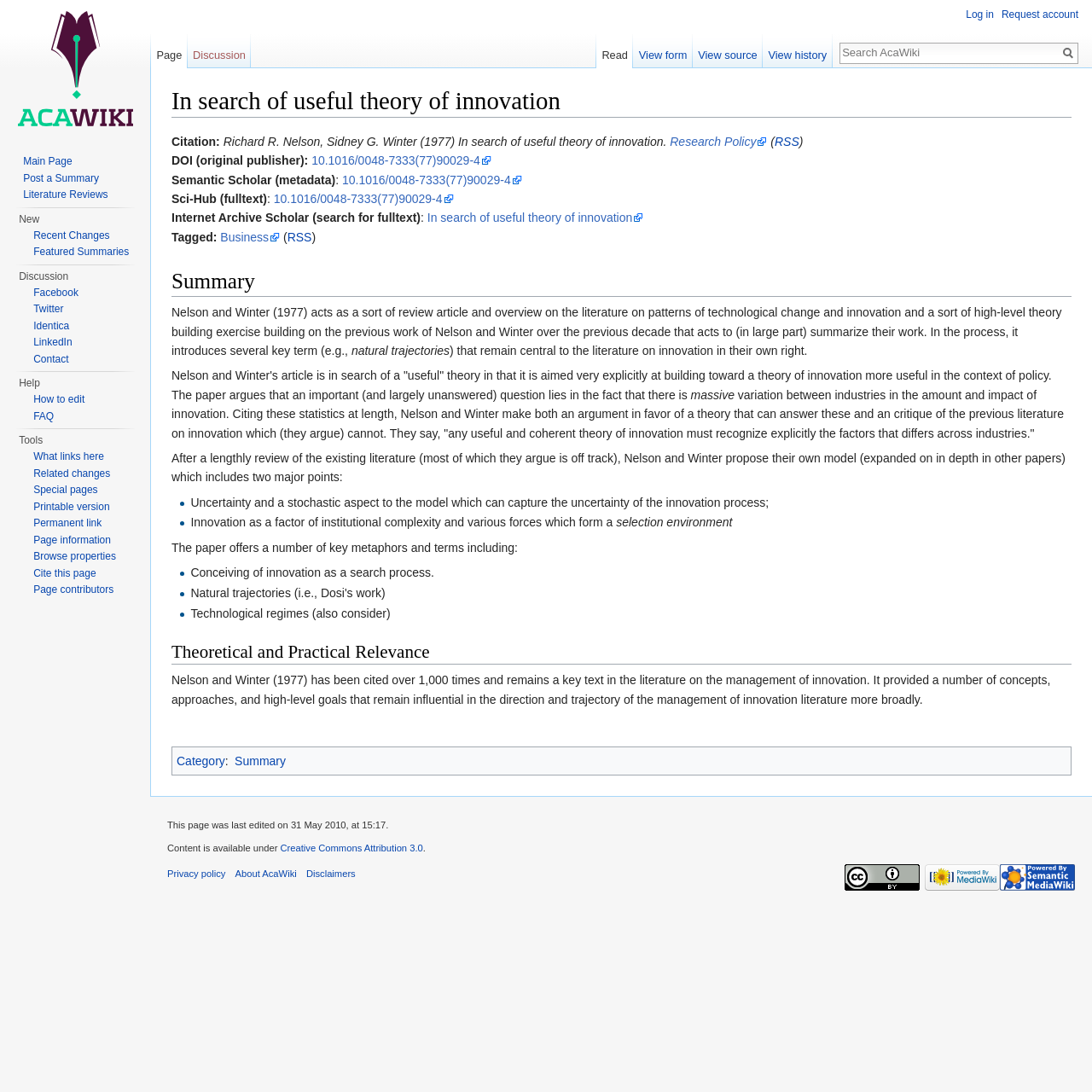Specify the bounding box coordinates for the region that must be clicked to perform the given instruction: "Log in".

[0.885, 0.008, 0.91, 0.019]